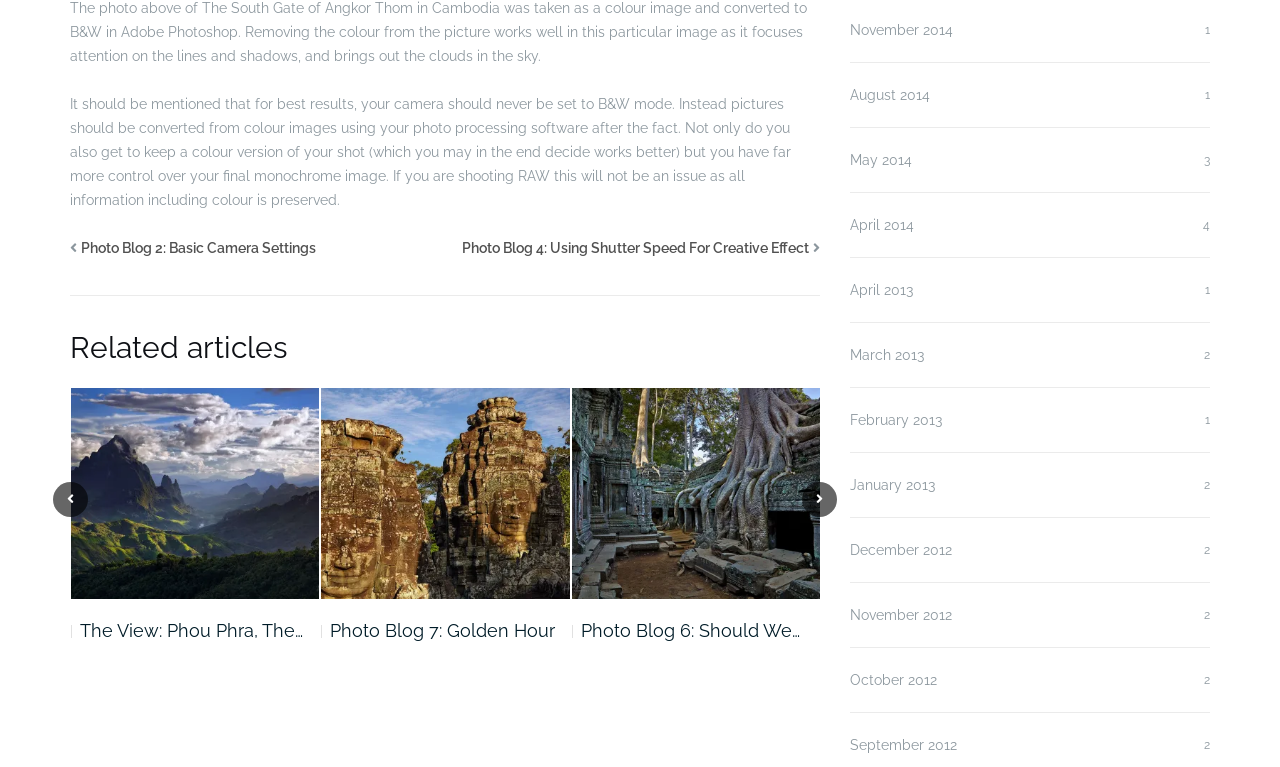Determine the bounding box coordinates of the region to click in order to accomplish the following instruction: "Go to Photo Blog 7: Golden Hour". Provide the coordinates as four float numbers between 0 and 1, specifically [left, top, right, bottom].

[0.055, 0.807, 0.238, 0.838]